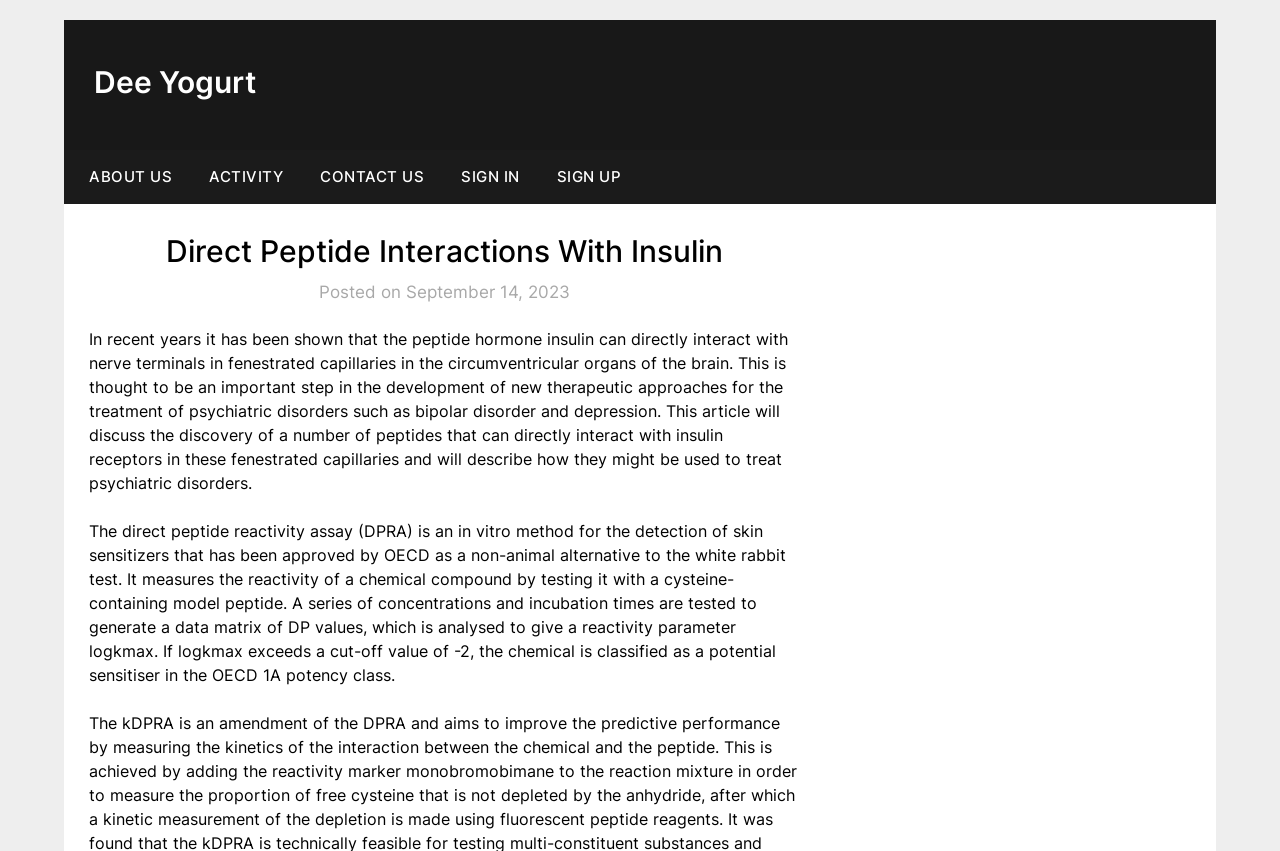What is the cut-off value of logkmax for classifying a chemical as a potential sensitiser?
Answer the question with a single word or phrase derived from the image.

-2